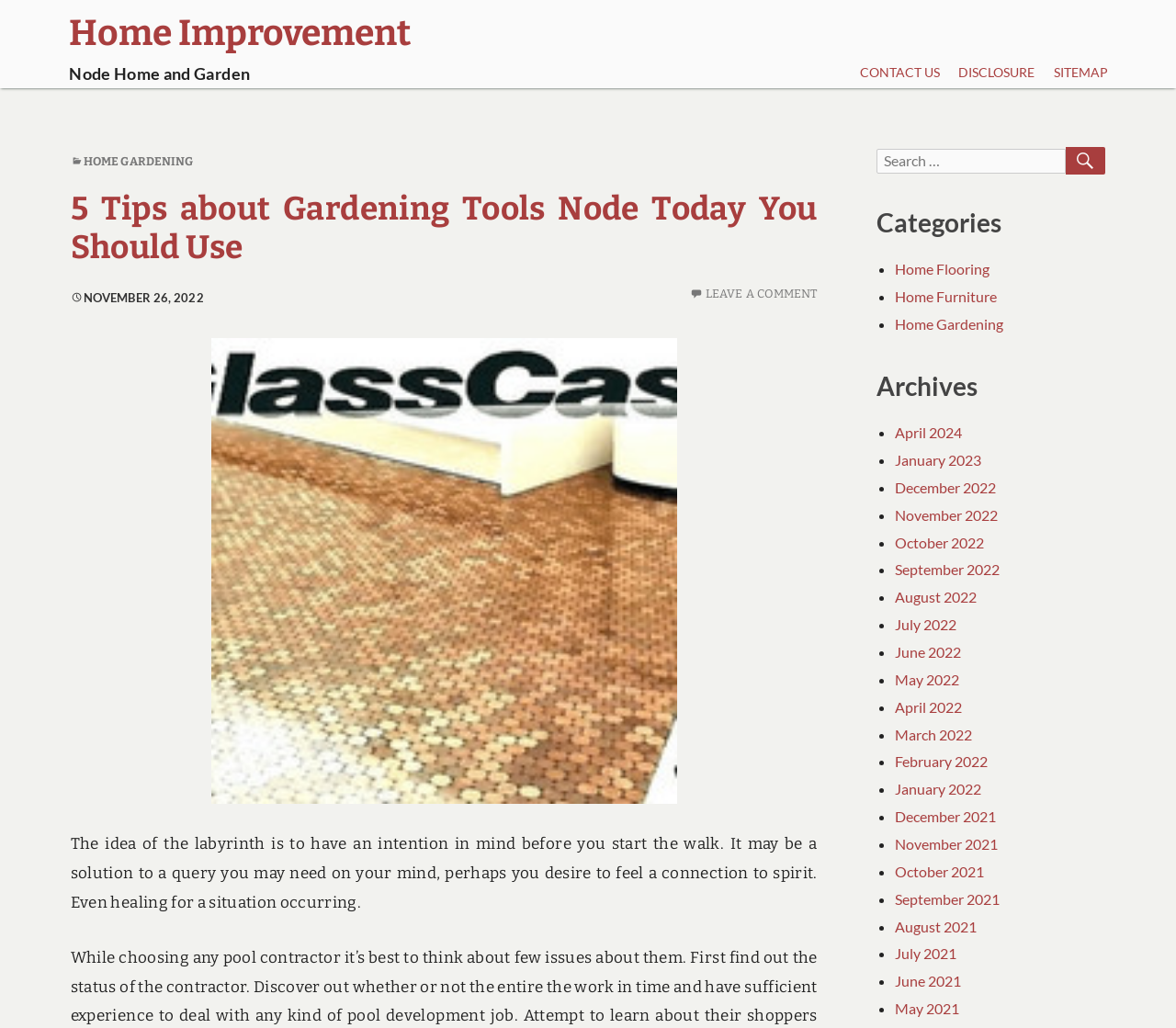What is the date of the article?
Using the information from the image, answer the question thoroughly.

I found the date of the article by looking at the text below the article title, which states 'NOVEMBER 26, 2022'. This suggests that the article was published on this date.